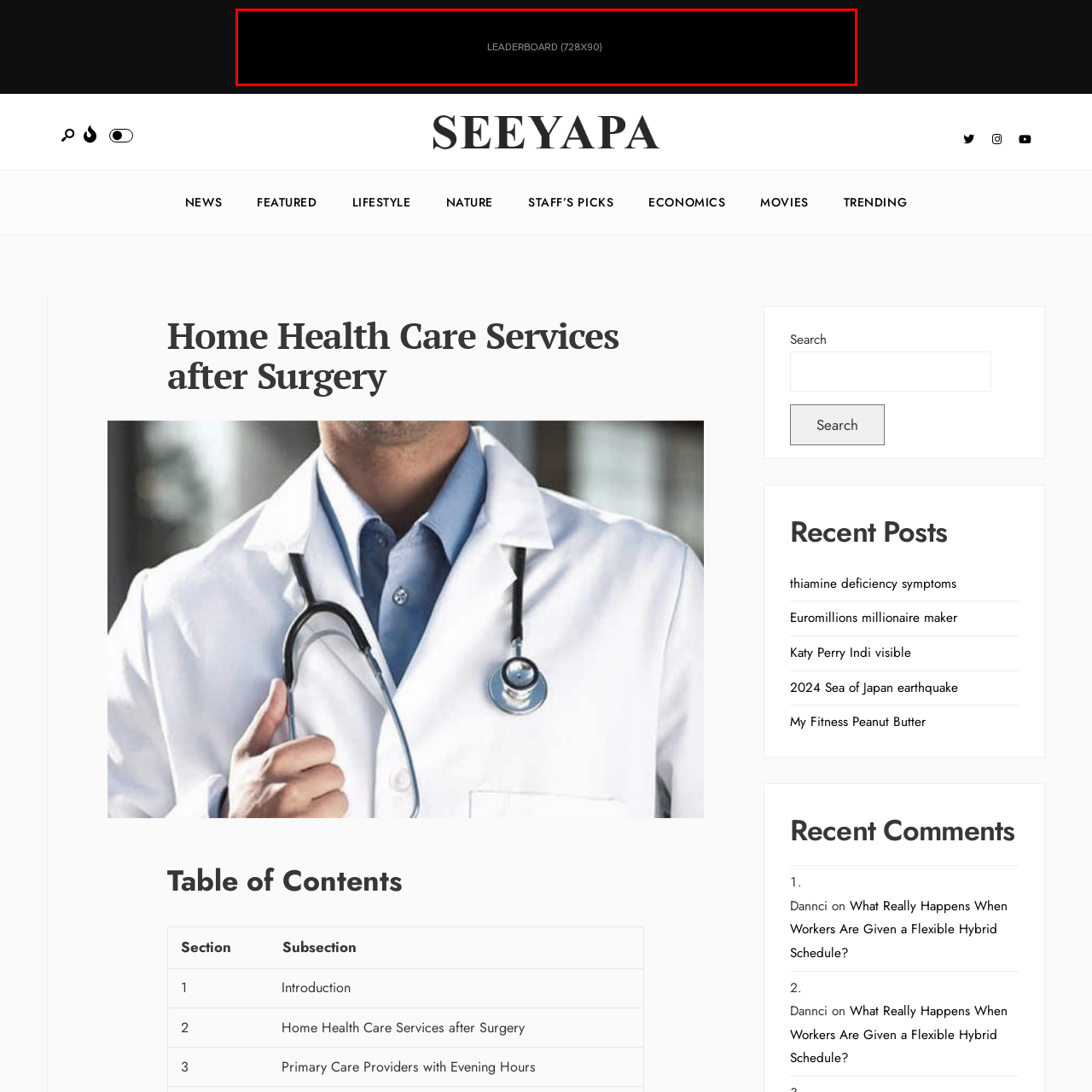Please provide a comprehensive description of the image highlighted by the red bounding box.

The image features a standard digital advertisement leaderboard, measuring 728 pixels wide by 90 pixels tall. Displayed prominently against a dark background, the text "LEADERBOARD (728X90)" indicates its purpose as a space for promoting various products or services. This type of ad format is commonly used on websites to attract viewer attention due to its prominent placement at the top or bottom of web pages, making it an effective tool for marketers aiming to enhance visibility and engagement.